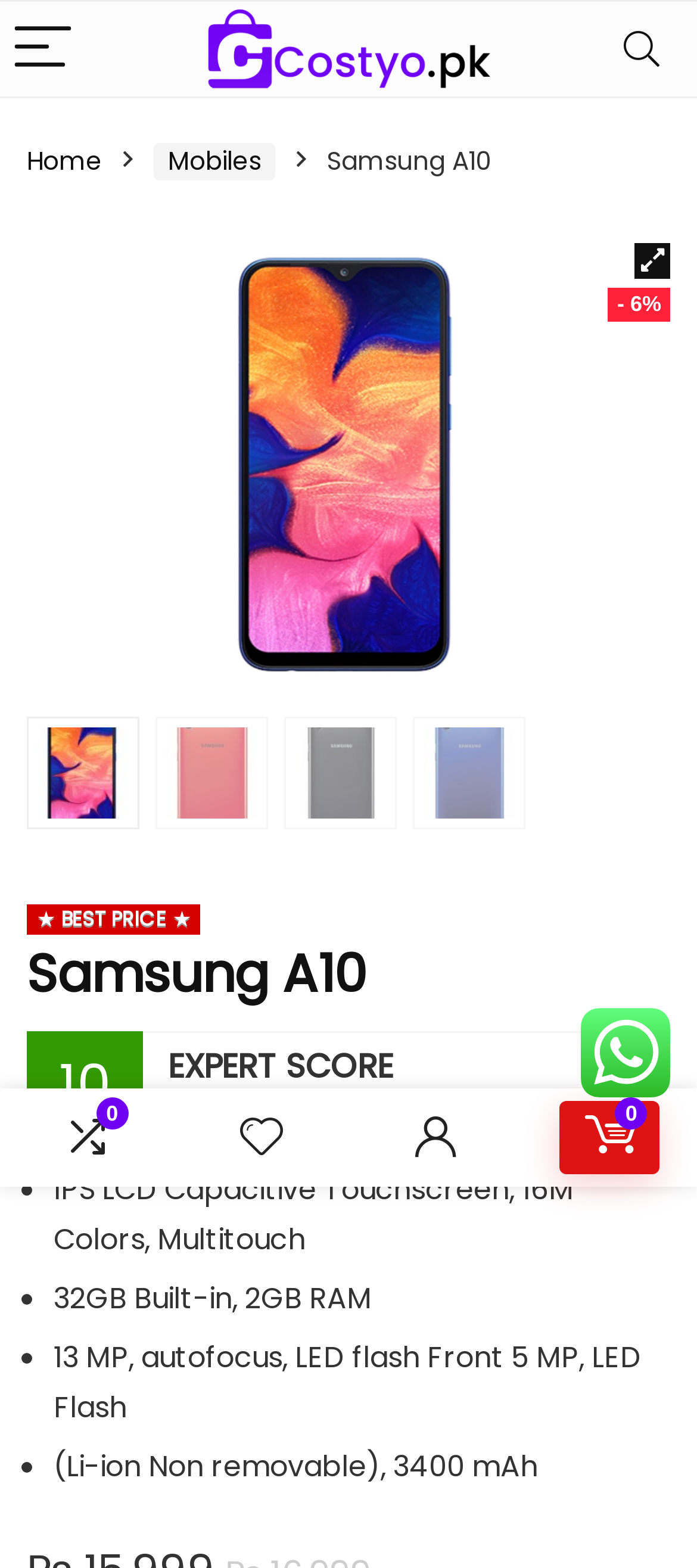Find the bounding box coordinates for the HTML element described as: "Discussion". The coordinates should consist of four float values between 0 and 1, i.e., [left, top, right, bottom].

None